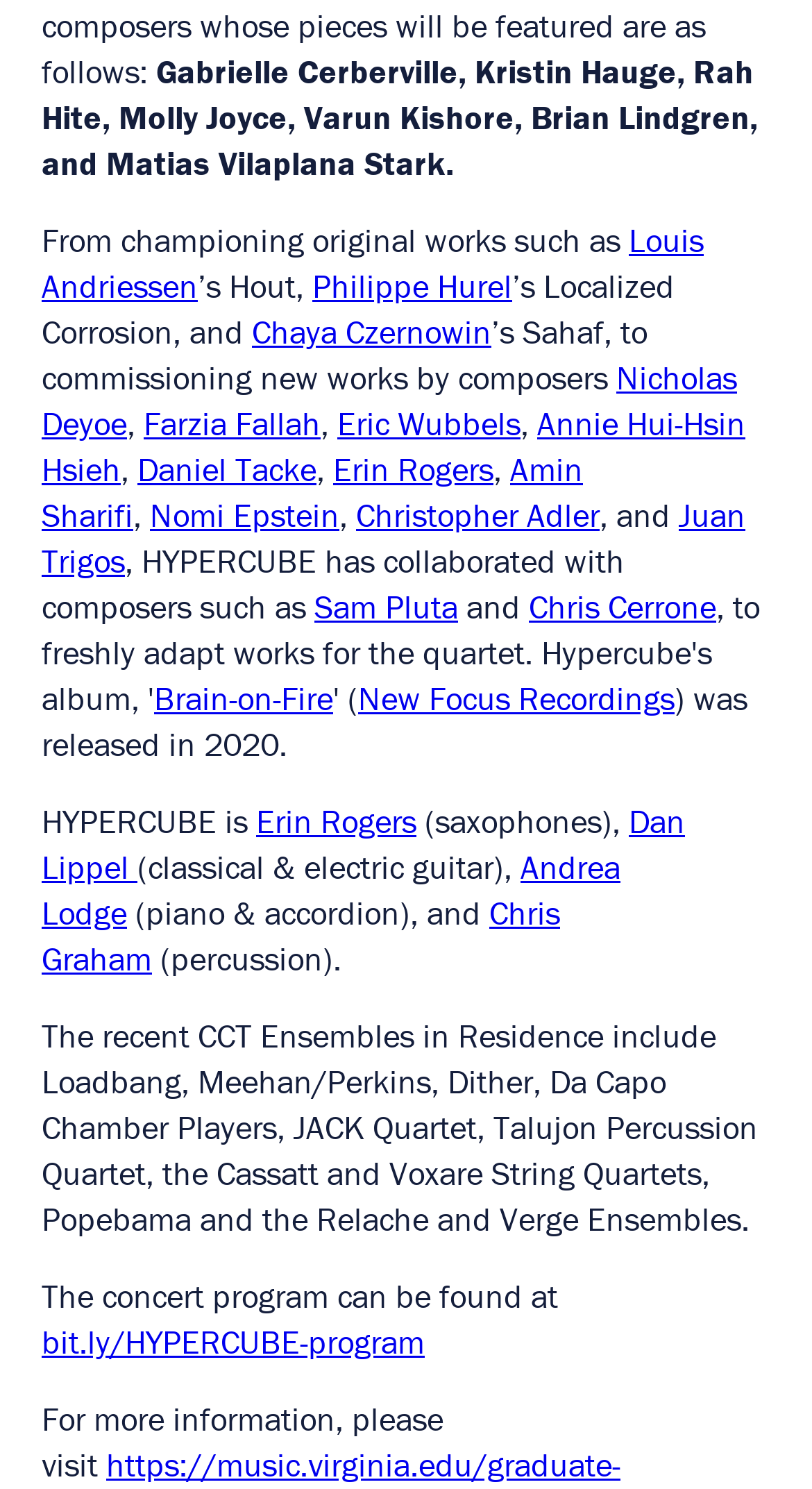Provide the bounding box for the UI element matching this description: "Chris Cerrone".

[0.651, 0.394, 0.882, 0.422]